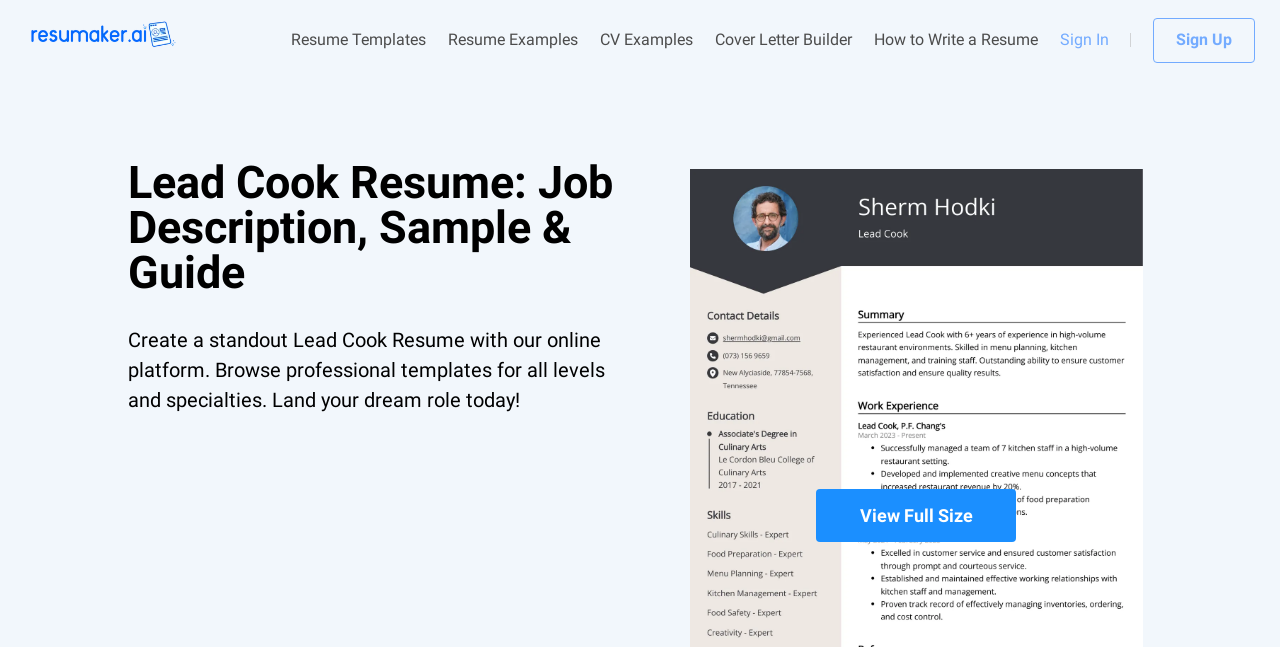From the image, can you give a detailed response to the question below:
What is the purpose of this website?

Based on the webpage's content, it appears that the website is designed to help users create a standout Lead Cook Resume. The website provides professional templates for all levels and specialties, indicating that its primary purpose is to assist users in creating a resume for a Lead Cook position.